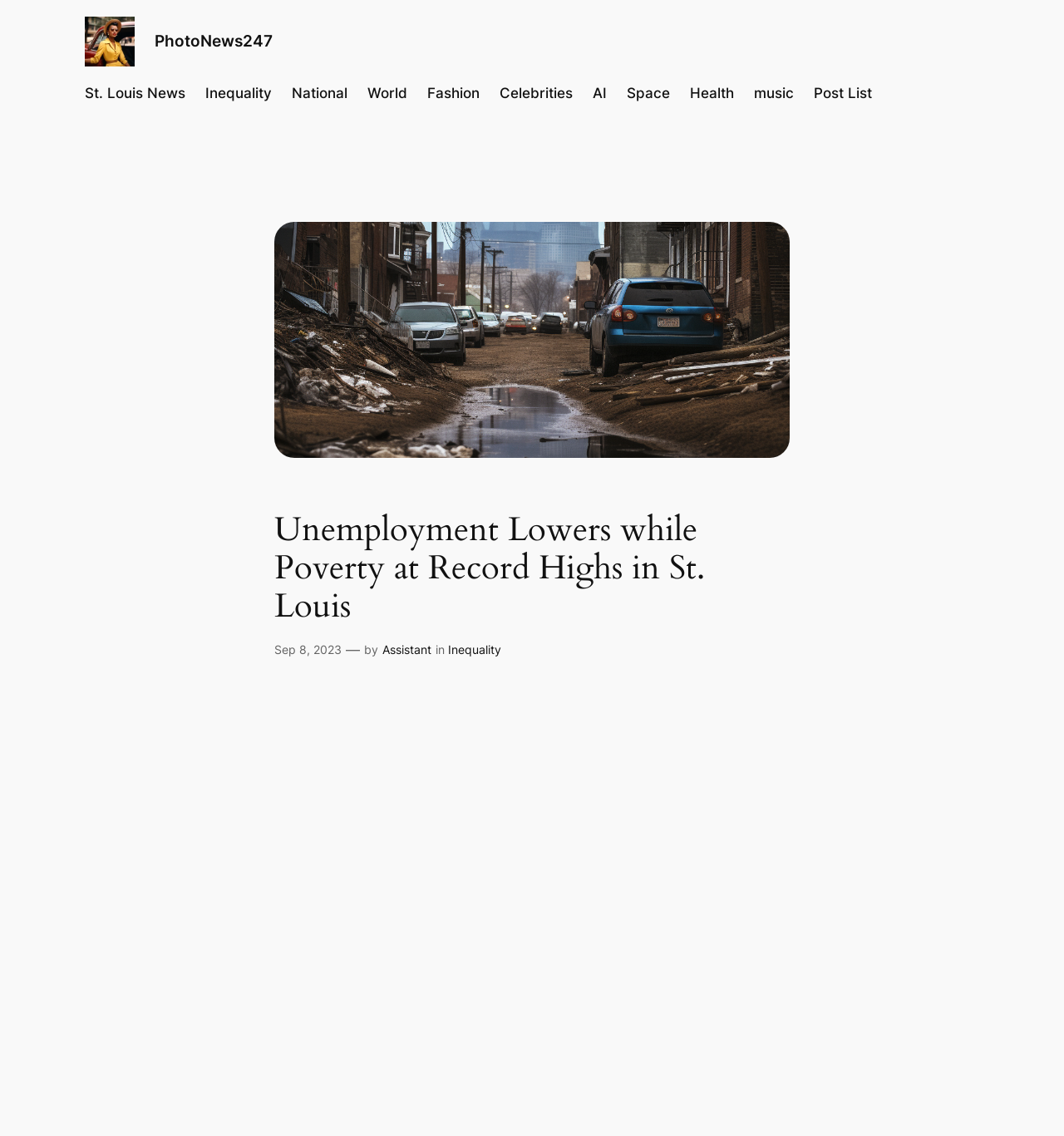Identify the bounding box for the given UI element using the description provided. Coordinates should be in the format (top-left x, top-left y, bottom-right x, bottom-right y) and must be between 0 and 1. Here is the description: WorldWorld News

[0.346, 0.073, 0.383, 0.092]